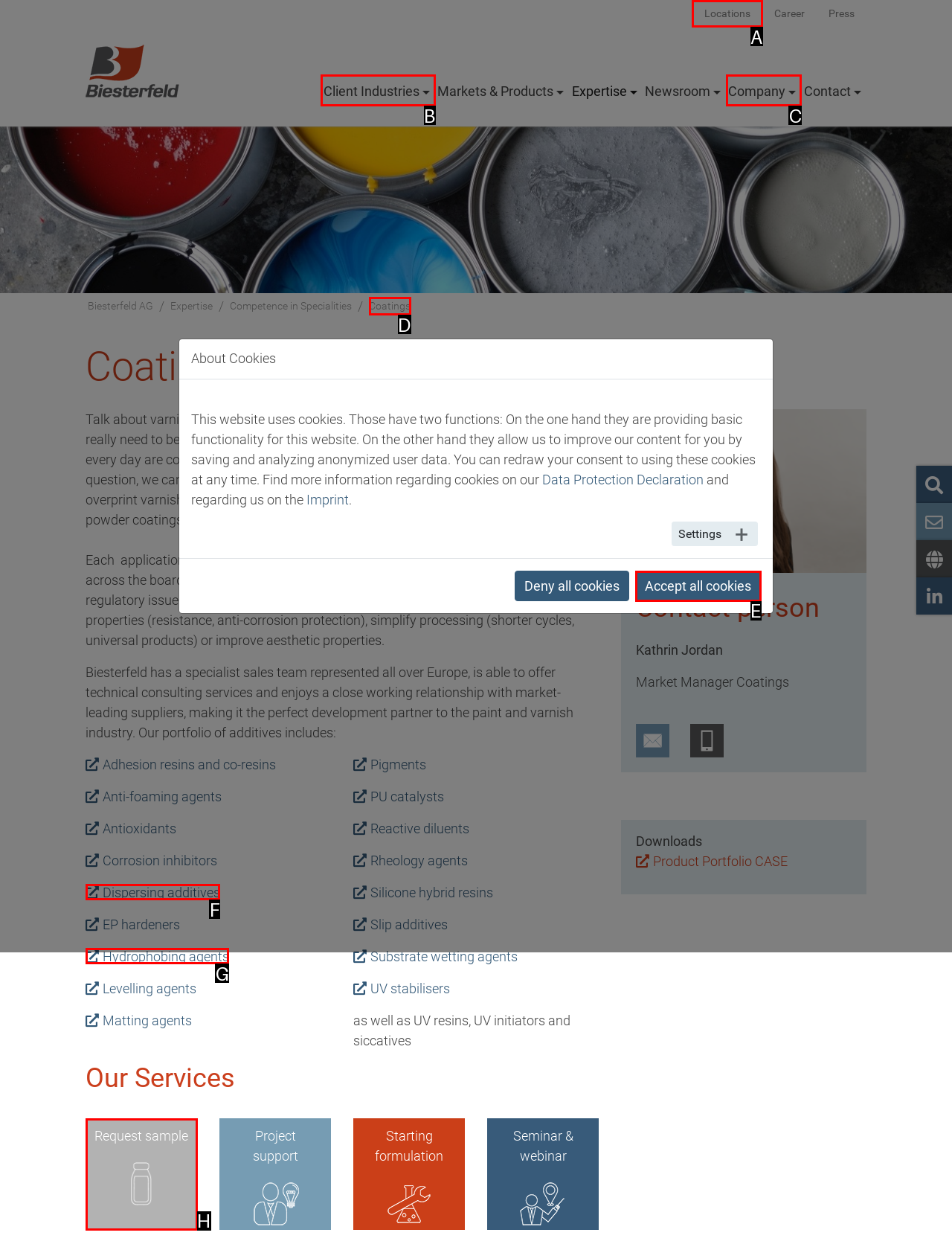Look at the highlighted elements in the screenshot and tell me which letter corresponds to the task: Click on the 'Locations' link.

A